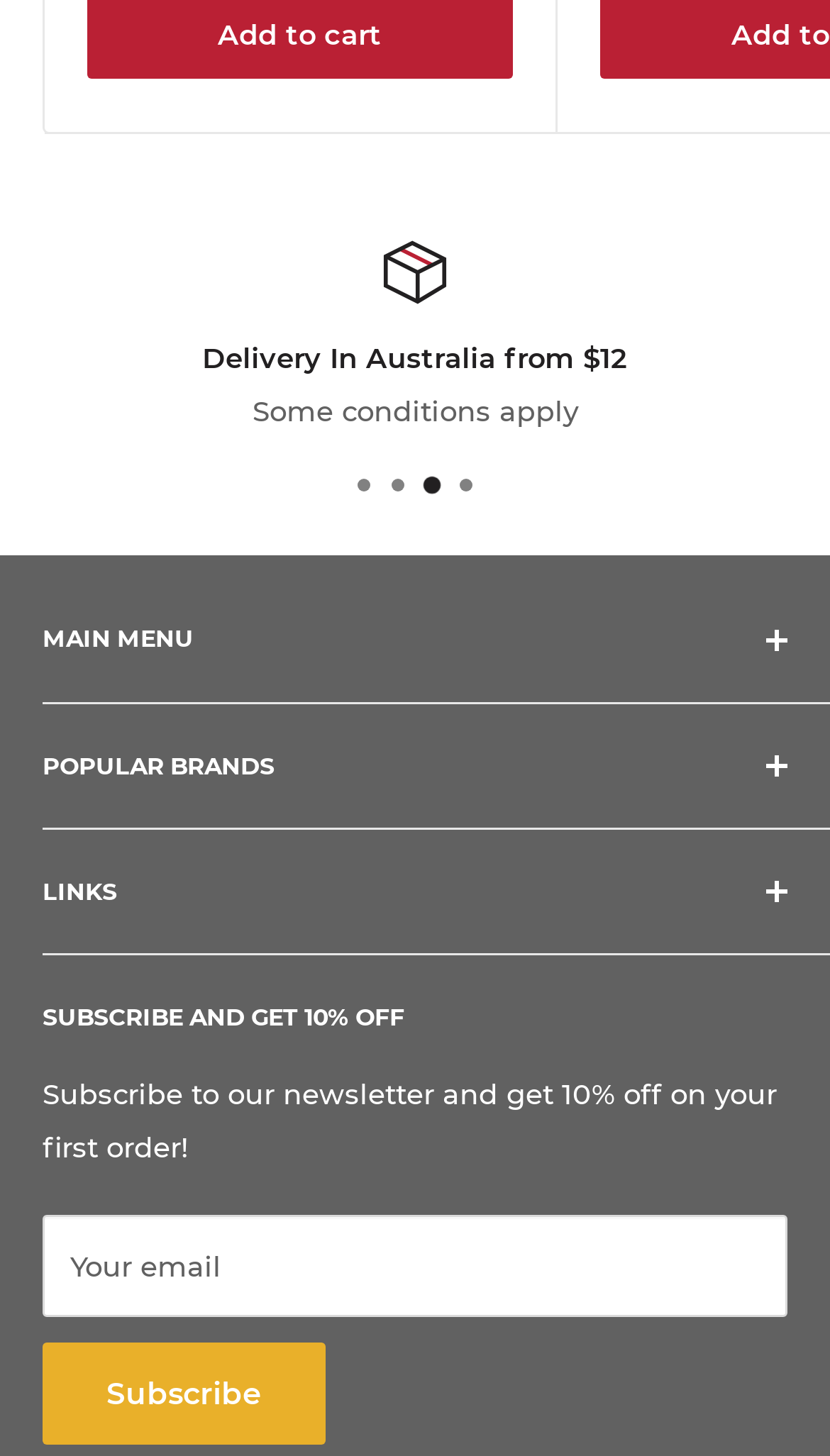Respond with a single word or phrase to the following question:
How many popular brands are listed?

7